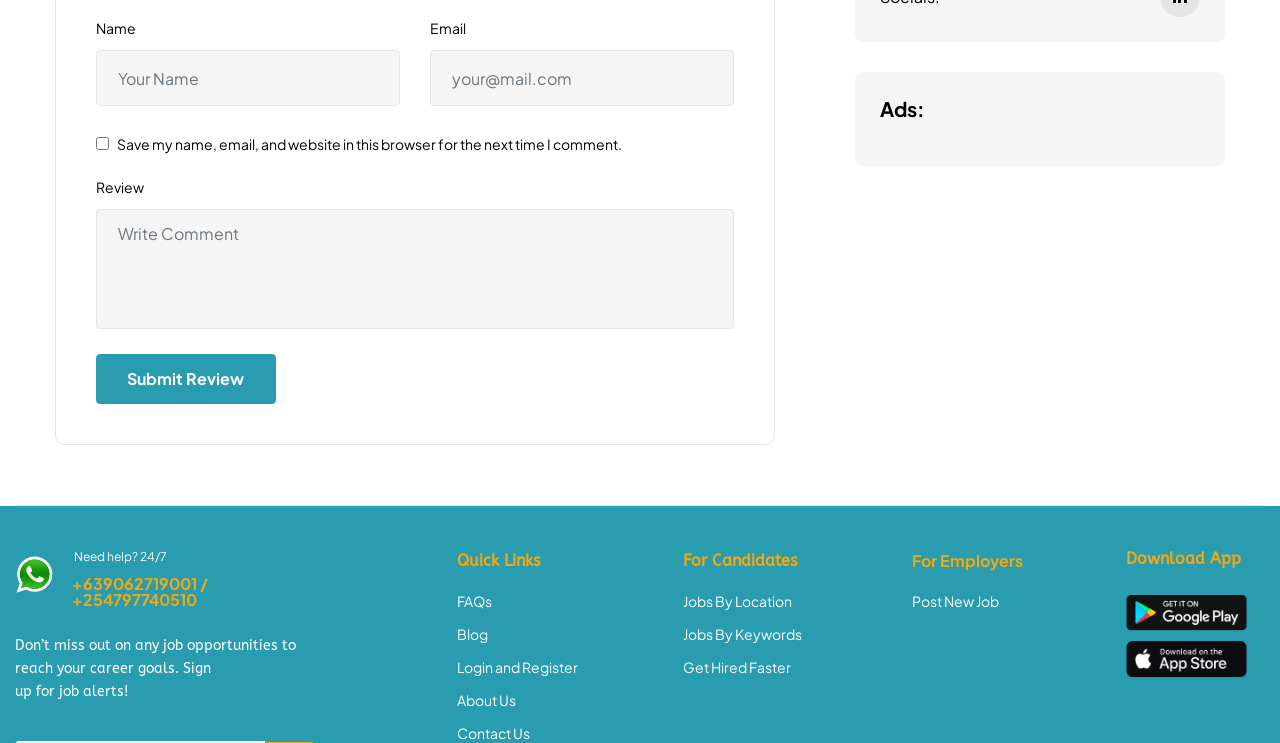Identify the bounding box coordinates for the UI element described as follows: "Get Hired Faster". Ensure the coordinates are four float numbers between 0 and 1, formatted as [left, top, right, bottom].

[0.534, 0.883, 0.618, 0.914]